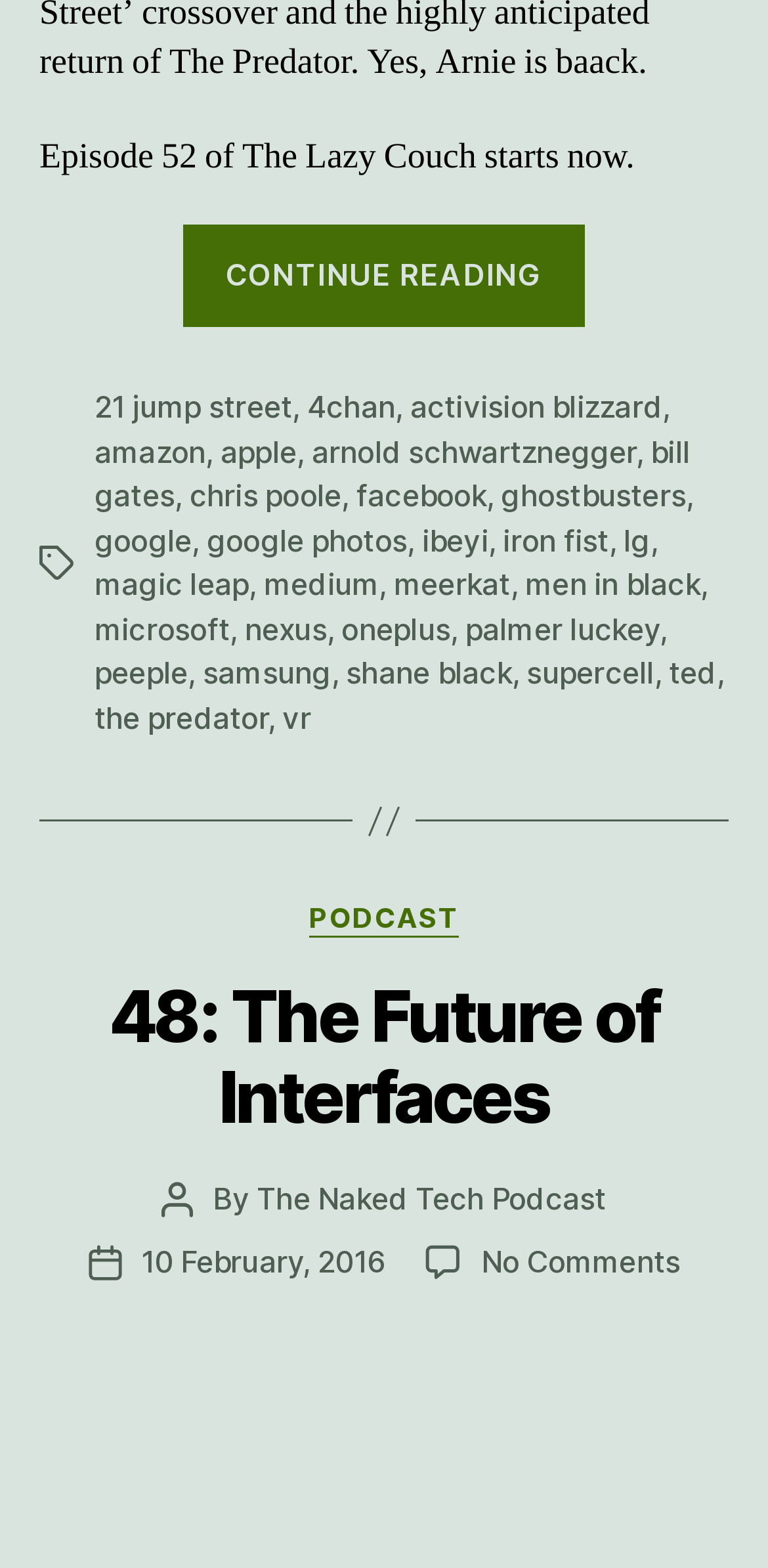Can you provide the bounding box coordinates for the element that should be clicked to implement the instruction: "View the tags of the podcast"?

[0.049, 0.348, 0.138, 0.372]